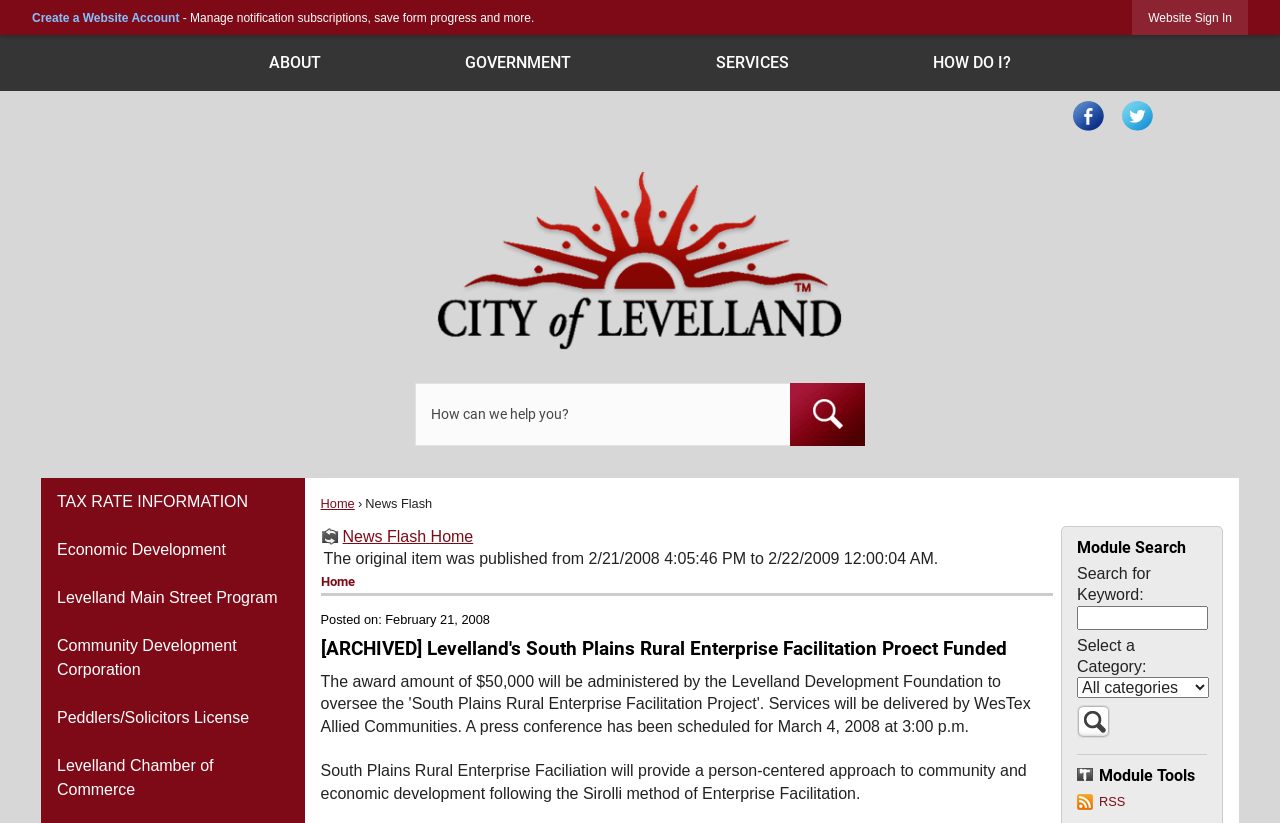What is the purpose of the 'Create a Website Account' button?
Kindly give a detailed and elaborate answer to the question.

The 'Create a Website Account' button is located at the top right corner of the webpage, and its description is 'Manage notification subscriptions, save form progress and more.' This suggests that the button is intended for users to create an account on the website, which would allow them to manage their subscriptions and save their progress.